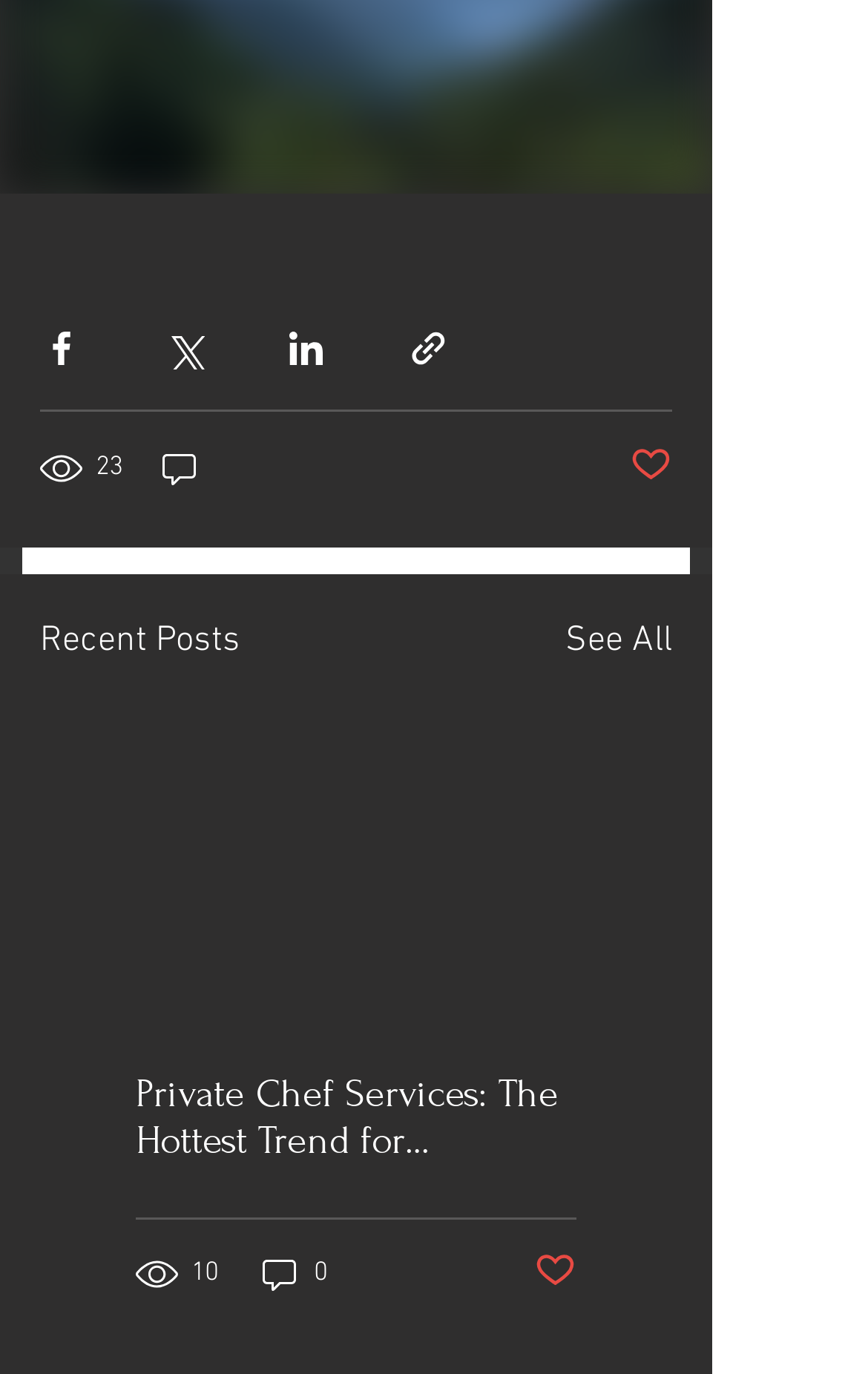Please specify the bounding box coordinates of the clickable region to carry out the following instruction: "Like a post". The coordinates should be four float numbers between 0 and 1, in the format [left, top, right, bottom].

[0.726, 0.322, 0.774, 0.358]